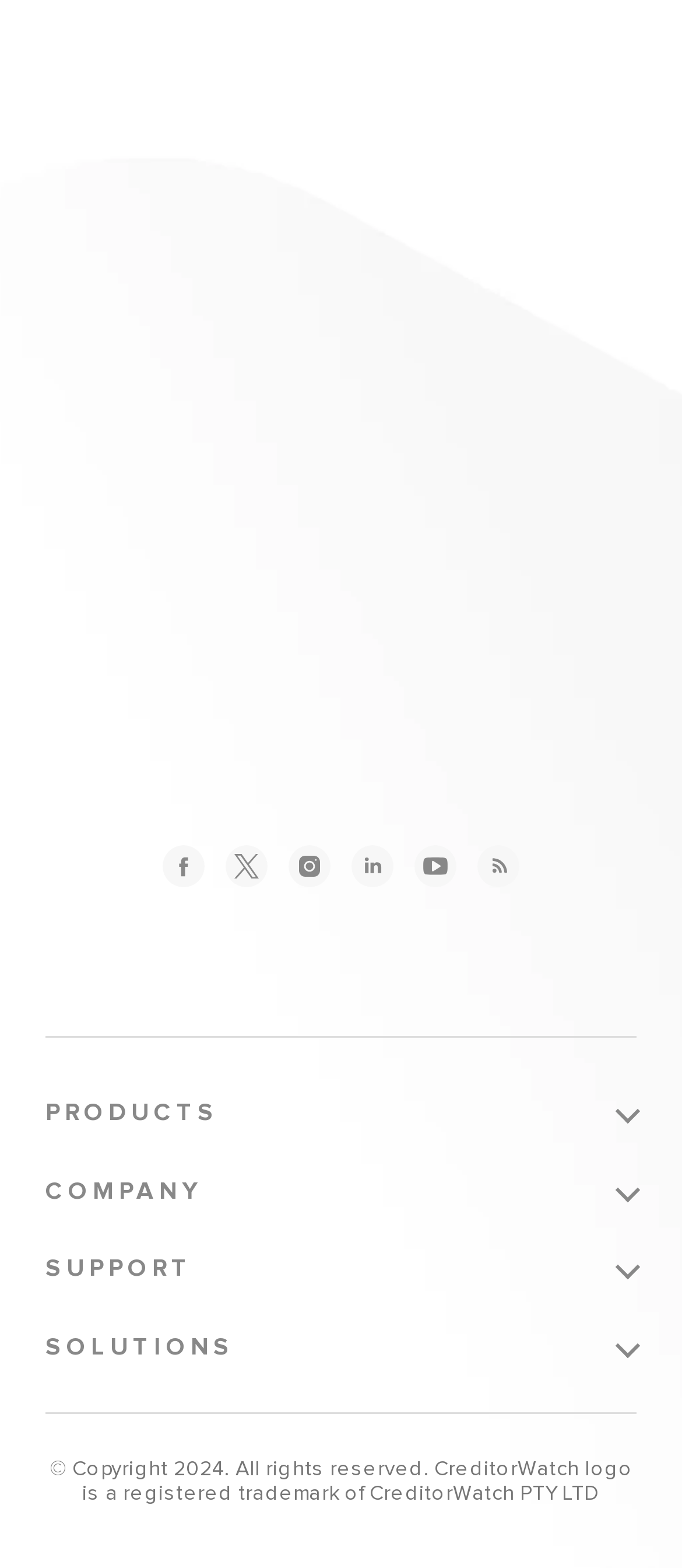What is the company name associated with the logo?
Kindly offer a comprehensive and detailed response to the question.

I noticed the company name 'CreditorWatch' mentioned in the copyright information at the bottom of the webpage, which is associated with the company logo.